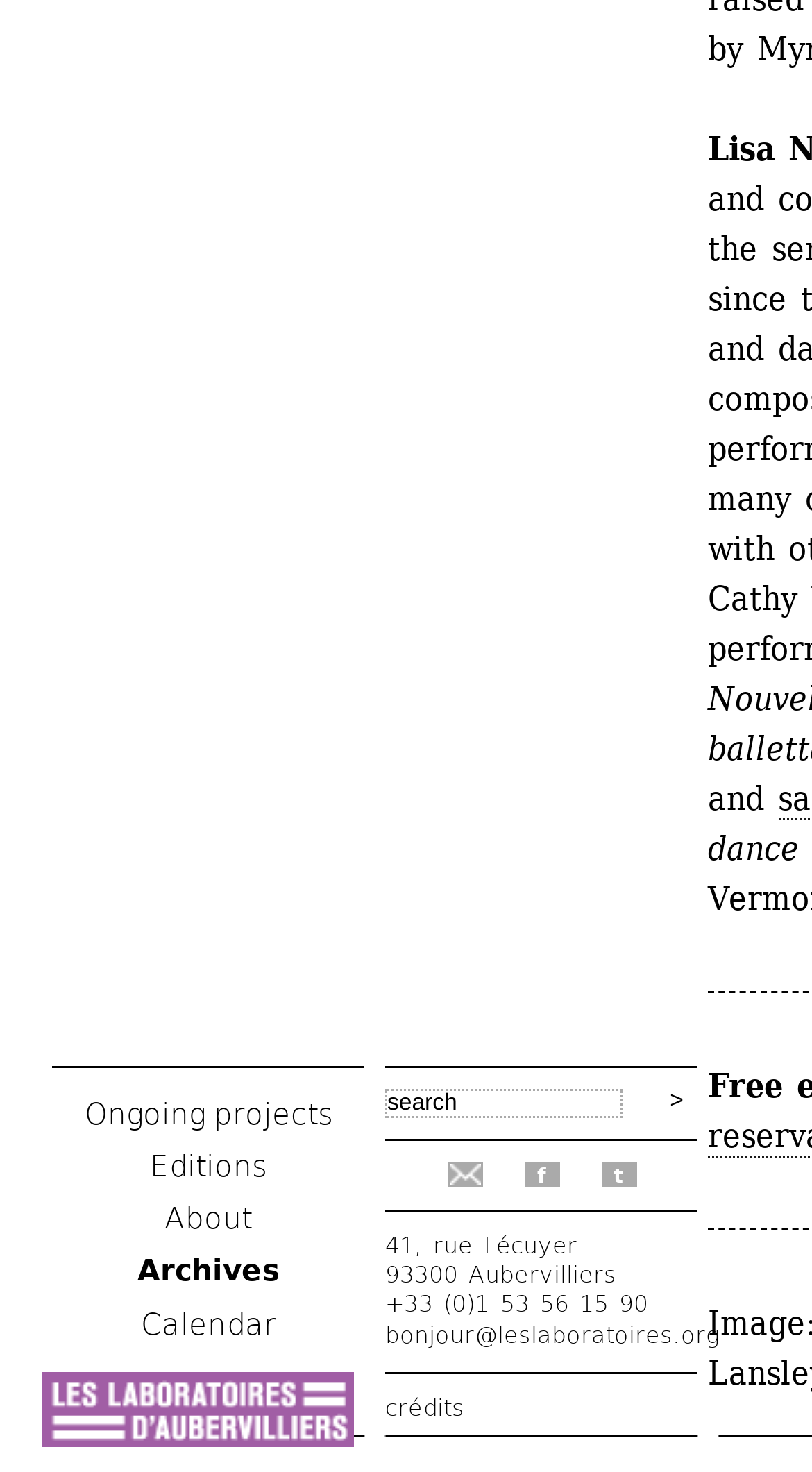Identify the bounding box coordinates for the region to click in order to carry out this instruction: "go to Ongoing projects". Provide the coordinates using four float numbers between 0 and 1, formatted as [left, top, right, bottom].

[0.104, 0.745, 0.409, 0.768]